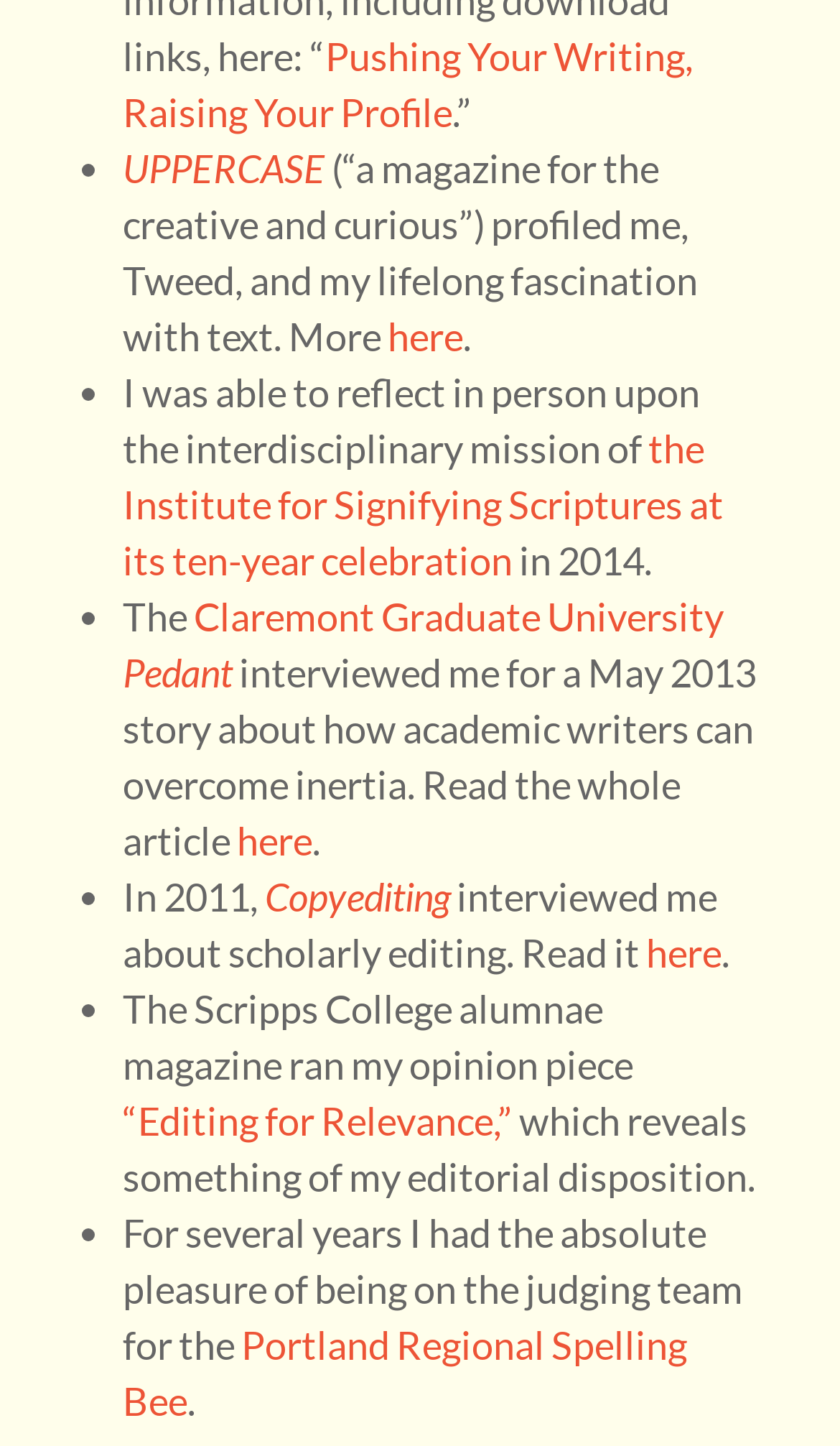Locate the bounding box coordinates of the area where you should click to accomplish the instruction: "Read the interview on Copyediting".

[0.315, 0.604, 0.536, 0.637]